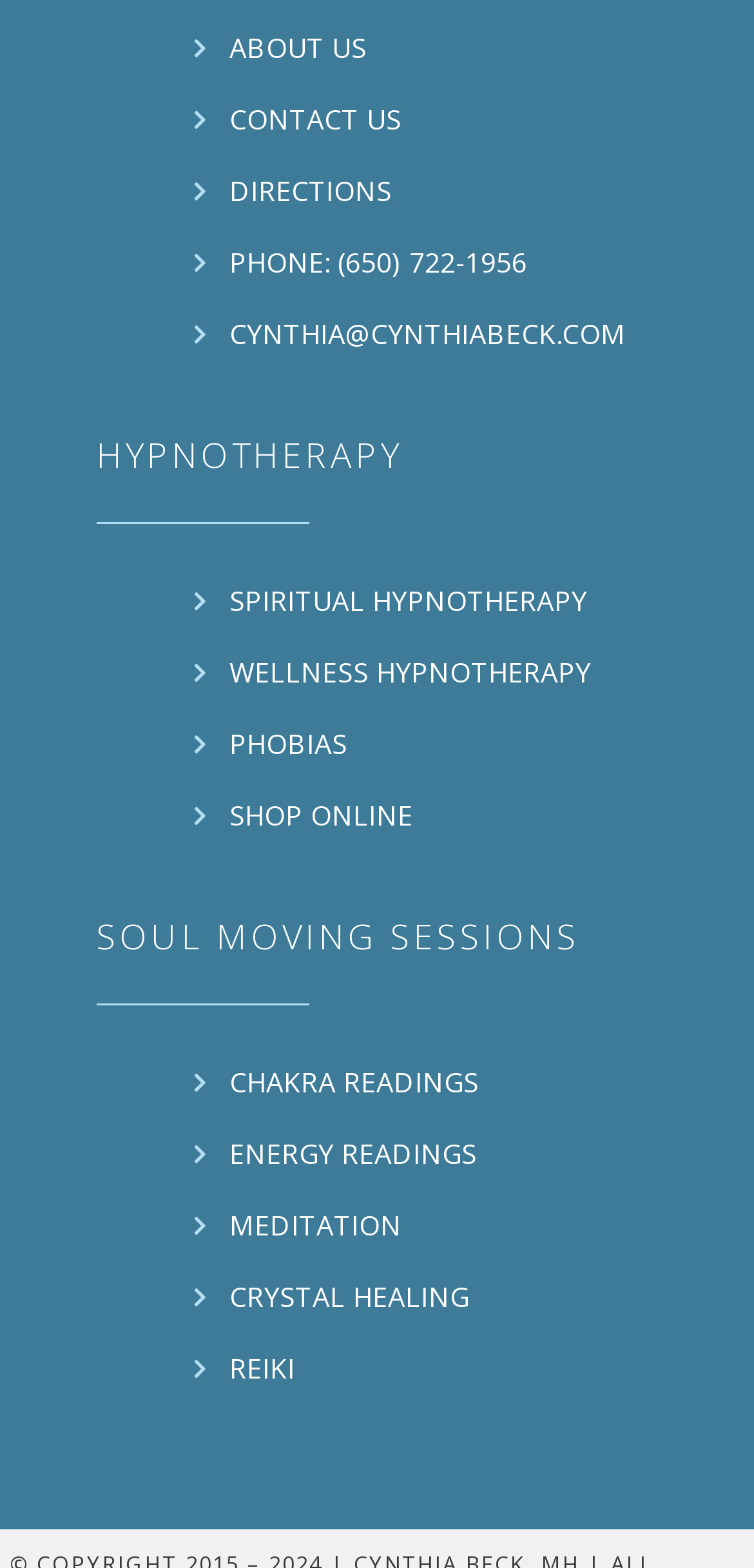Answer the question in one word or a short phrase:
What is the last type of session offered?

Reiki